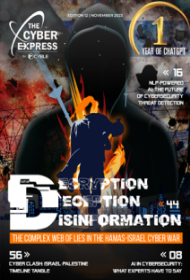Describe the image with as much detail as possible.

The image showcases the cover of "The Cyber Express" magazine, Edition 12, published in November 2023. The design features a dramatic silhouette of a figure with flames in the background, symbolizing the intensity of the topics discussed within. Prominently displayed is the title "Deception, Disinformation," underscoring the focus on the complexities of misinformation in the context of the Hamas-Israel cyber war. Accompanying text highlights the issue's key themes, including a timeline of related events and expert opinions on cybersecurity challenges. Seasonal elements reflect the magazine's commitment to timely and relevant discussions in the field of cybersecurity, while the layout presents a striking visual appeal designed to engage a tech-savvy audience. This edition marks a celebration of one year of the magazine, emphasizing its significance in the cybersecurity discourse.